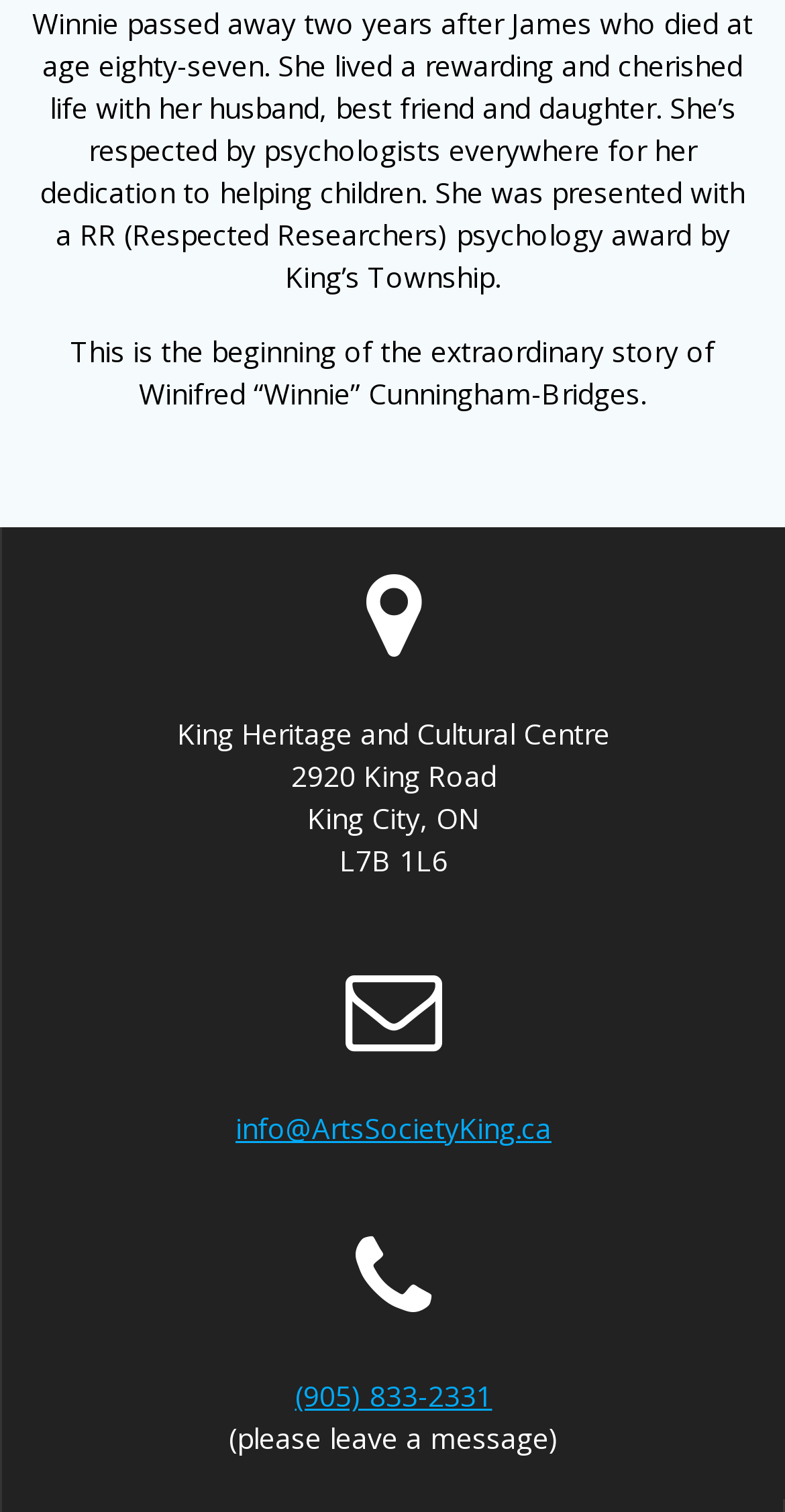What is the phone number of the Arts Society King?
Based on the screenshot, provide a one-word or short-phrase response.

(905) 833-2331